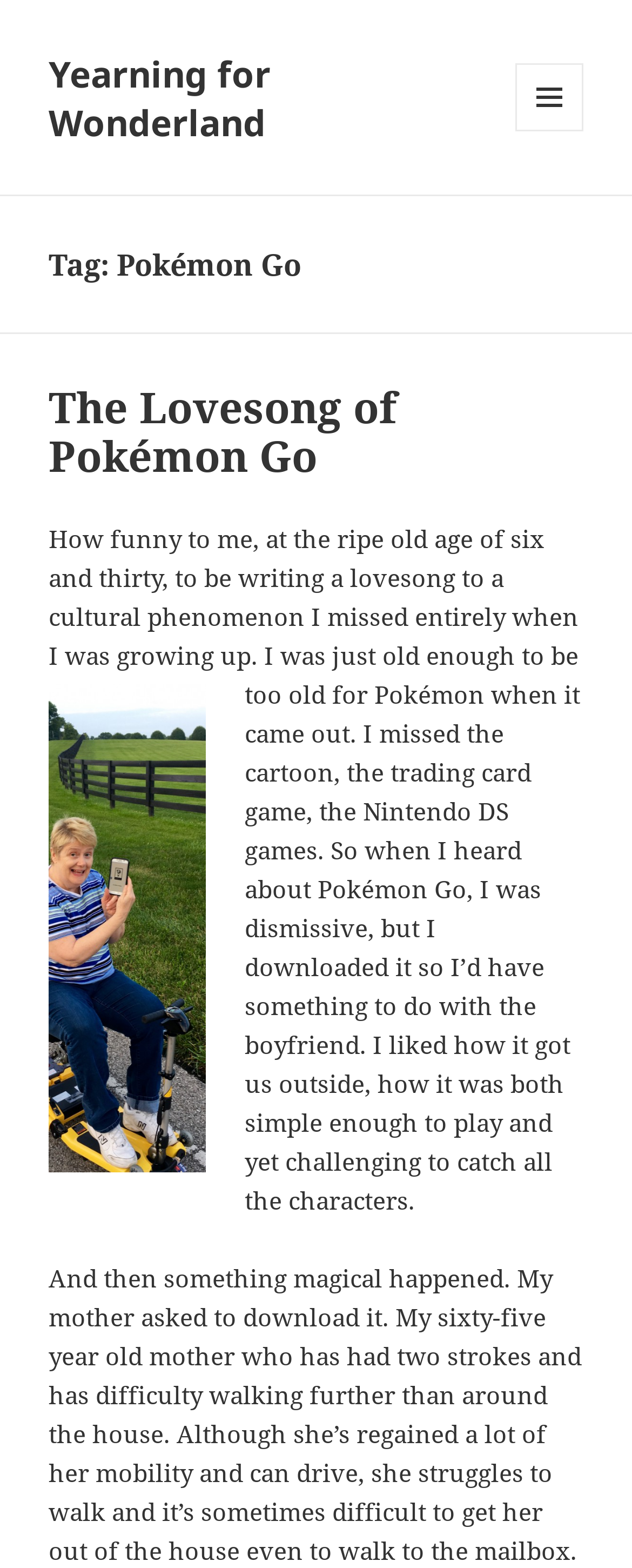Please find and give the text of the main heading on the webpage.

Tag: Pokémon Go